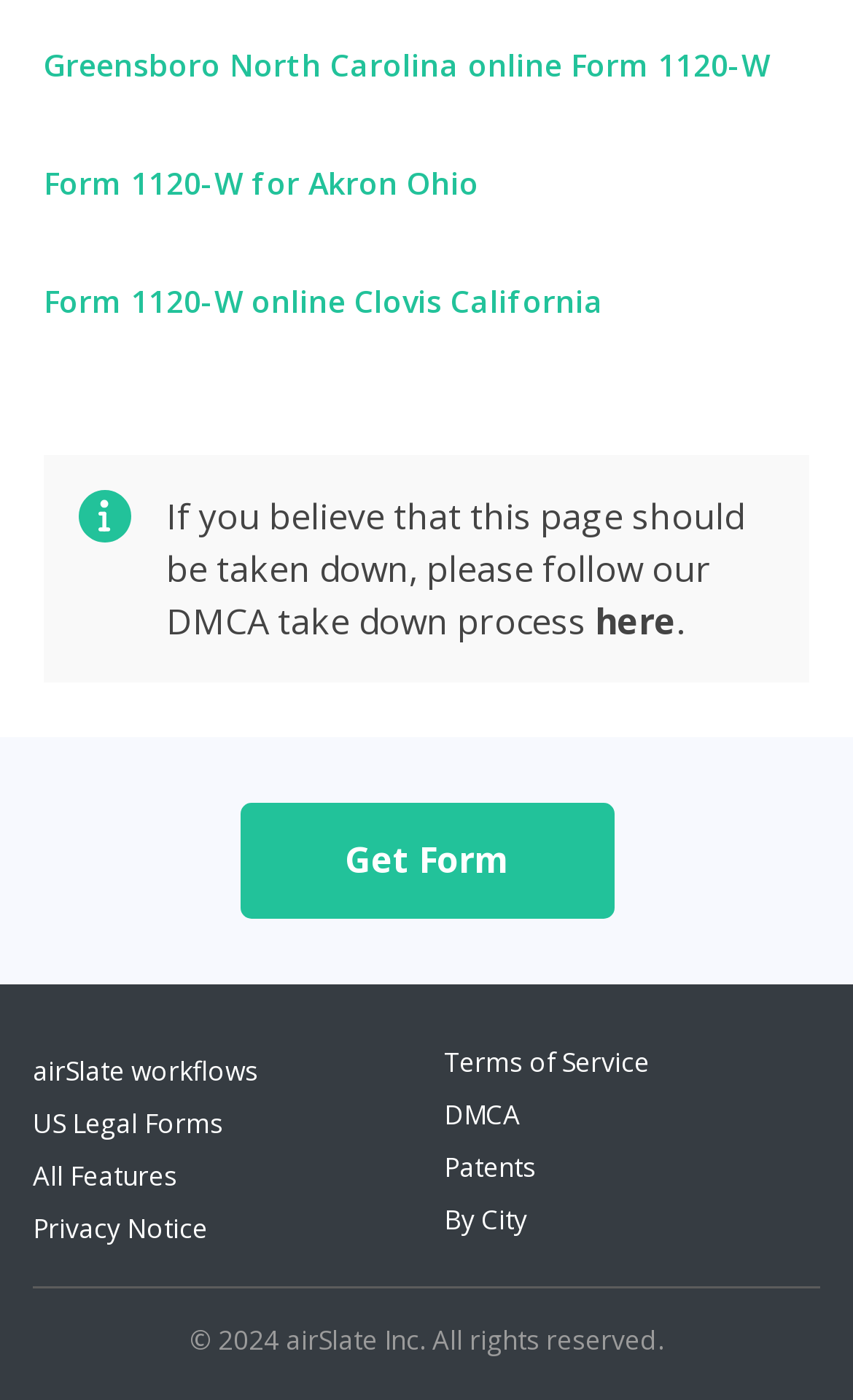What is the copyright information on the webpage?
Using the visual information from the image, give a one-word or short-phrase answer.

2024 airSlate Inc. All rights reserved